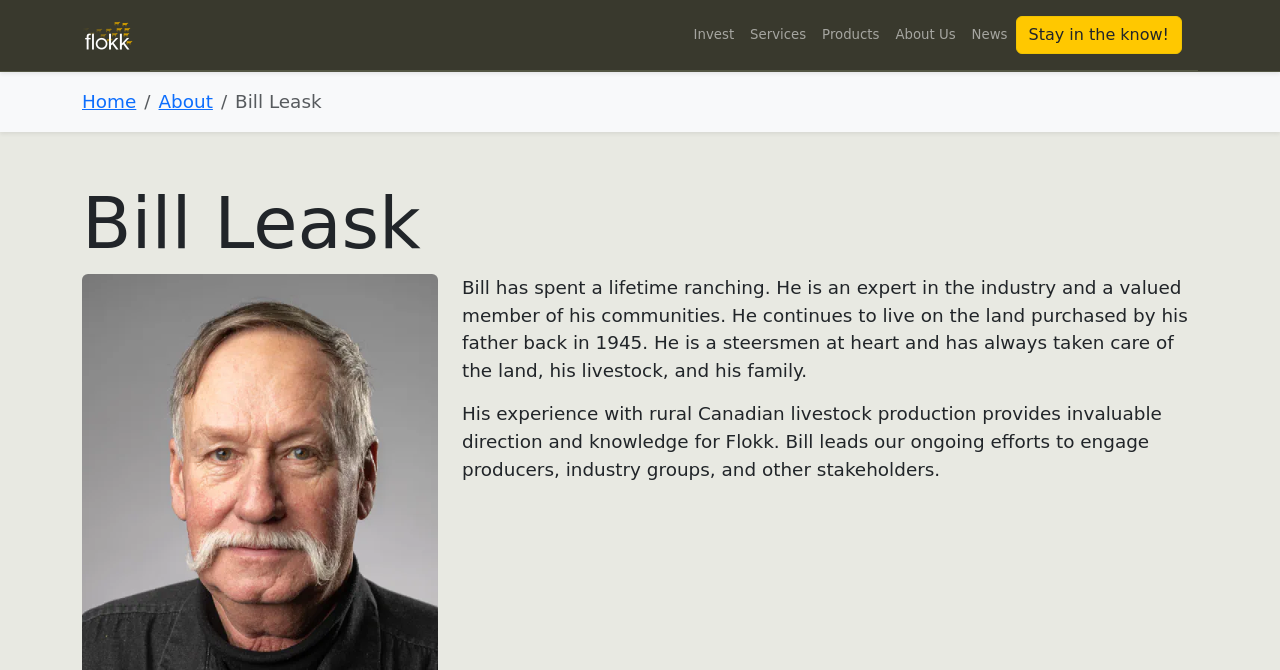What is the name of the person described on this webpage?
Please provide a single word or phrase answer based on the image.

Bill Leask